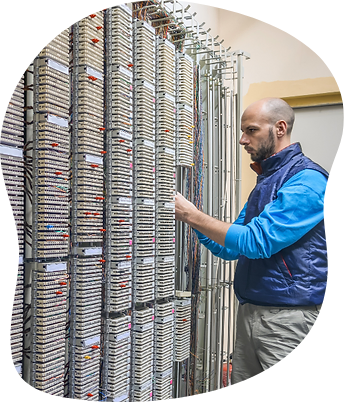Consider the image and give a detailed and elaborate answer to the question: 
What is the purpose of PABX systems?

PABX systems are critical for ensuring seamless communication solutions tailored for organizations of varying sizes, which is essential for efficient communication in businesses.